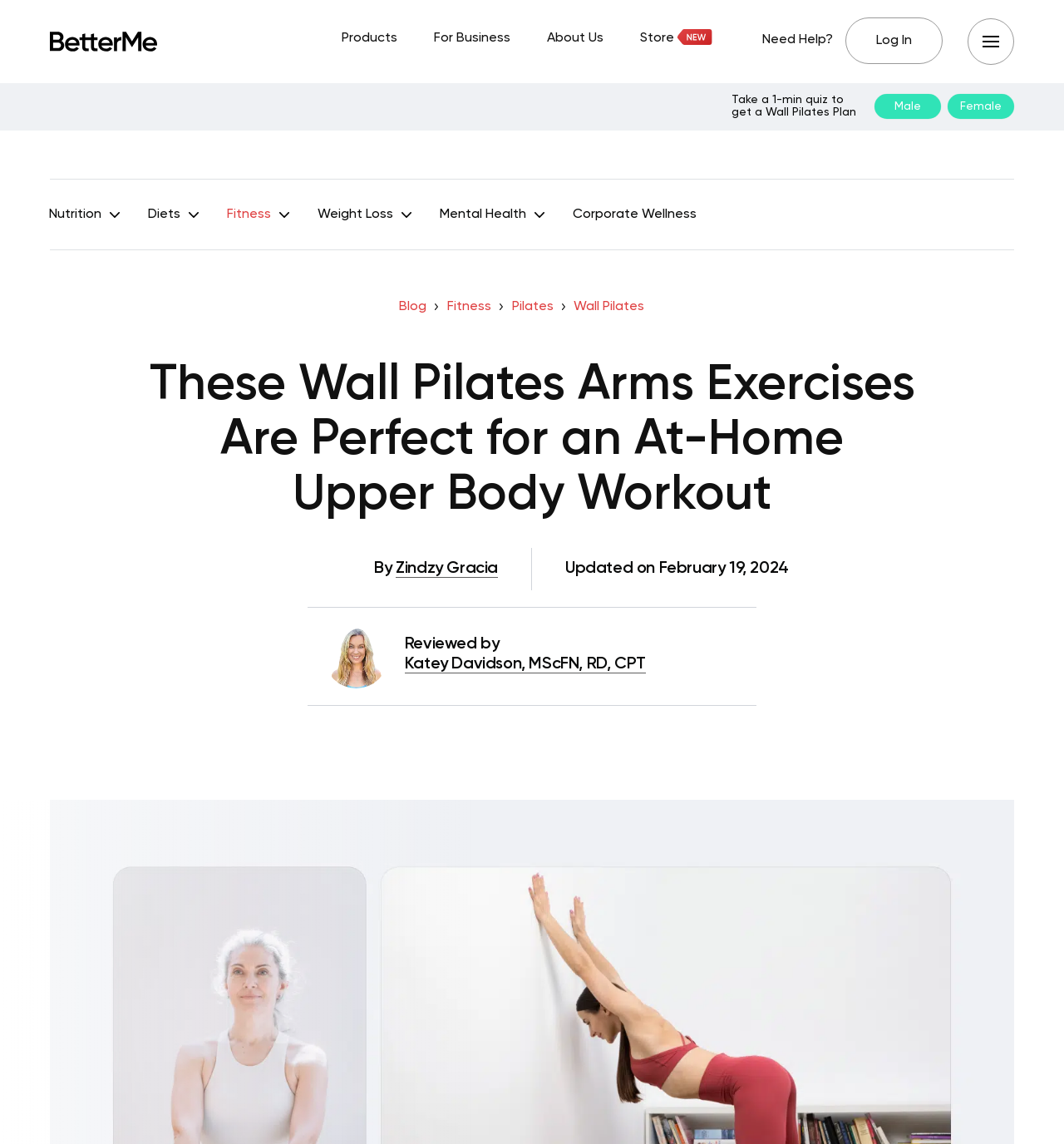What is the date of the last update?
Please give a detailed and elaborate explanation in response to the question.

I found the updated on section in the content, which mentions 'Updated on February 19, 2024'. This indicates that the article was last updated on this date.